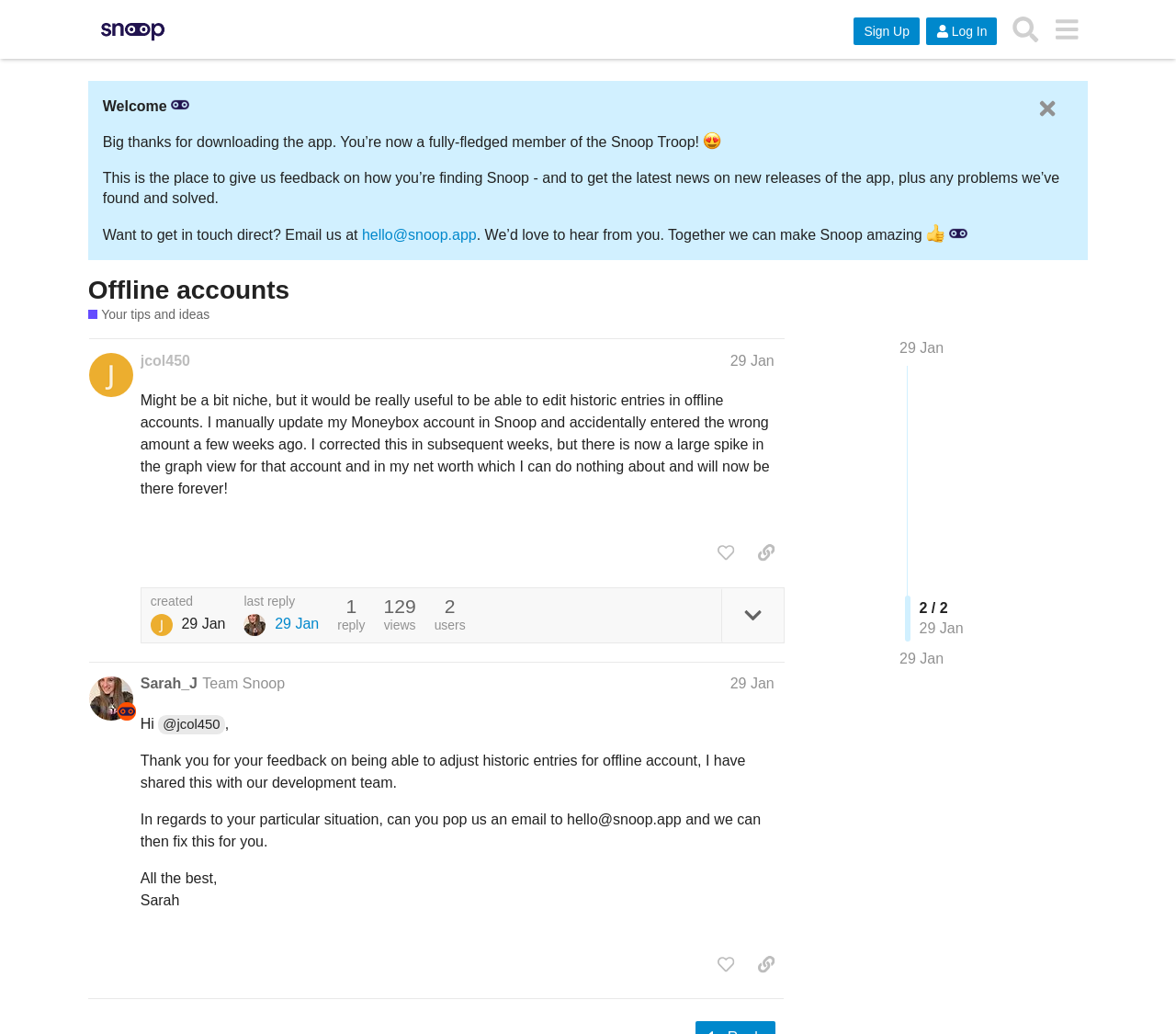From the element description: "Offline accounts", extract the bounding box coordinates of the UI element. The coordinates should be expressed as four float numbers between 0 and 1, in the order [left, top, right, bottom].

[0.075, 0.267, 0.246, 0.294]